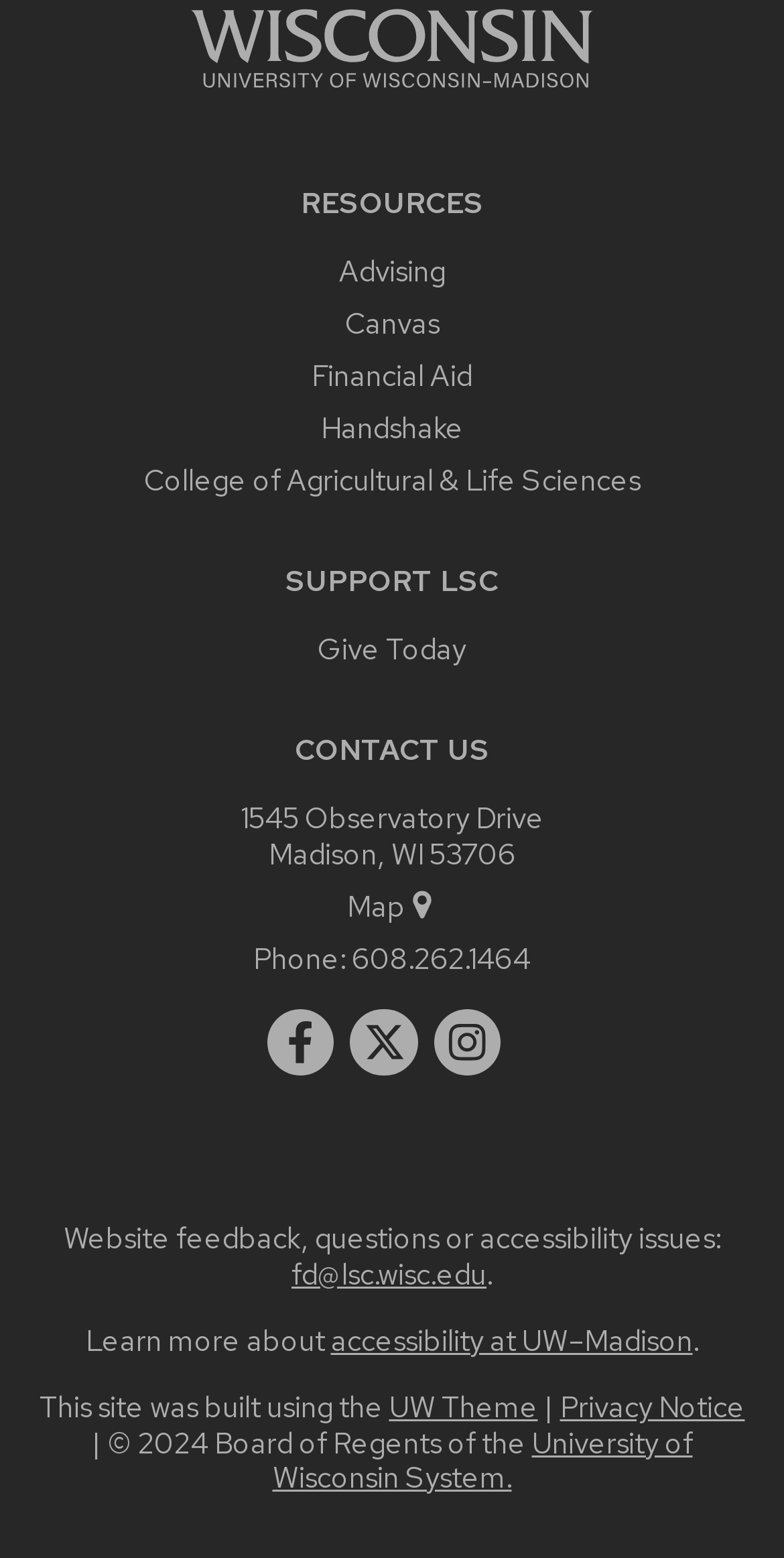What is the email address for website feedback?
Based on the image content, provide your answer in one word or a short phrase.

fd@lsc.wisc.edu